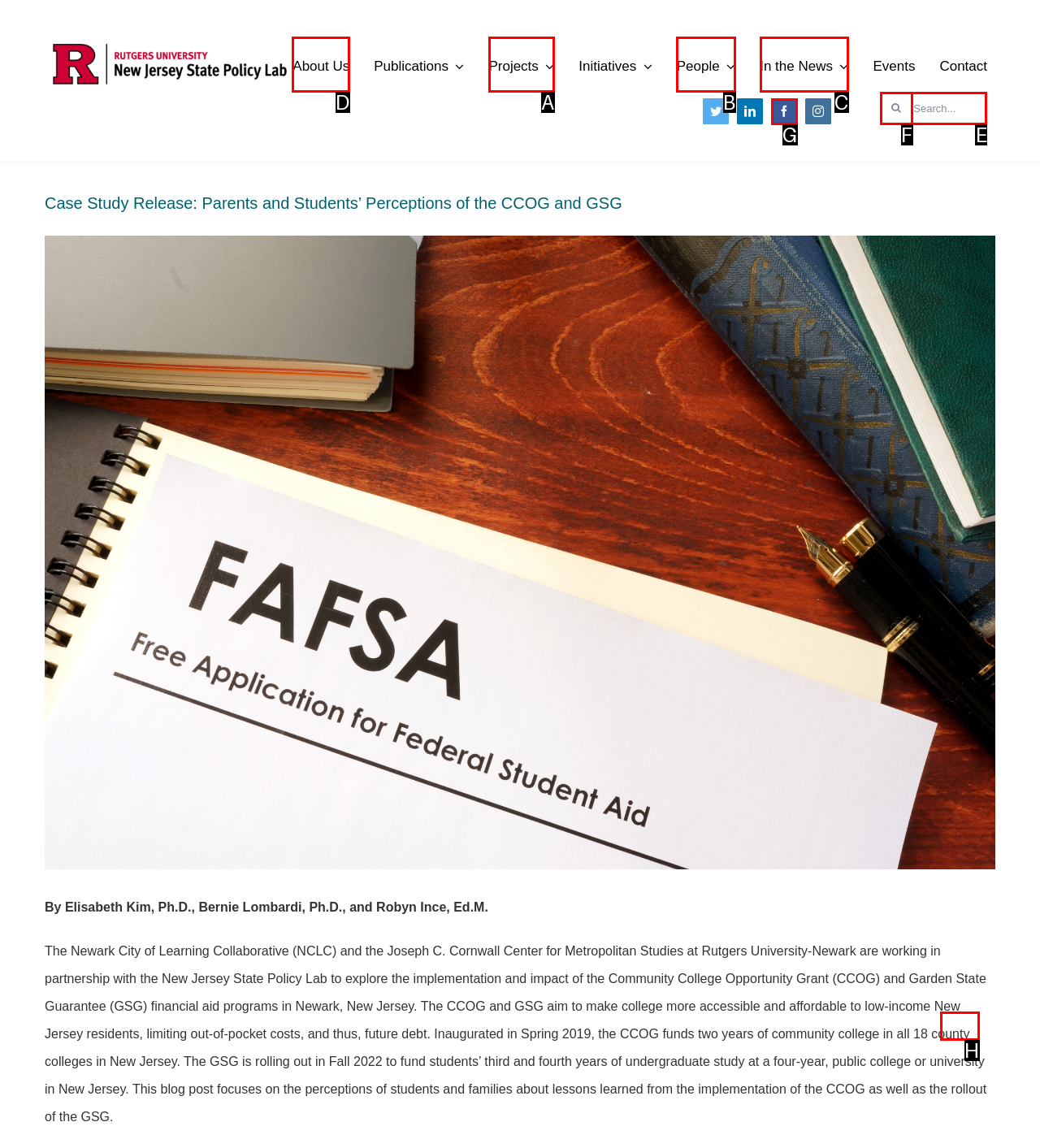Determine which HTML element should be clicked for this task: Contact Tatty Bumpkin for more information about bamboo clothing
Provide the option's letter from the available choices.

None